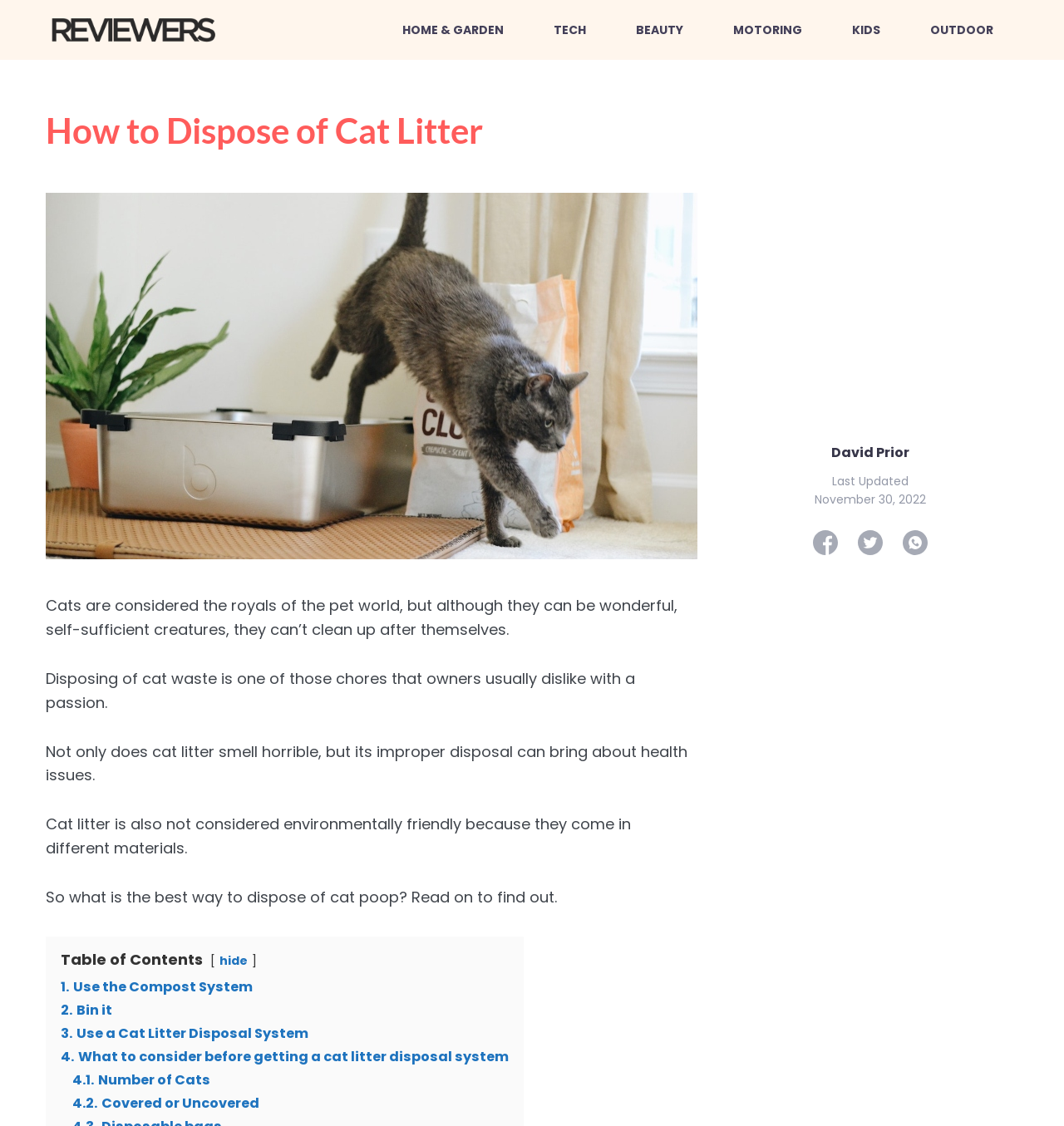Construct a comprehensive description capturing every detail on the webpage.

This webpage is about disposing of cat litter, with a focus on providing guidance and information to cat owners. At the top of the page, there is a navigation menu with links to different categories, including "HOME & GARDEN", "TECH", "BEAUTY", "MOTORING", "KIDS", and "OUTDOOR". 

Below the navigation menu, there is a heading that reads "How to Dispose of Cat Litter". To the right of the heading, there is an image of a person named David, along with his name and the date "November 30, 2022" in text format. 

The main content of the page starts with a brief introduction to the importance of disposing of cat litter properly. There are four paragraphs of text that discuss the challenges of disposing of cat waste, the health issues associated with improper disposal, and the environmental impact of cat litter. 

Following the introduction, there is a table of contents with links to different sections of the article, including "1. Use the Compost System", "2. Bin it", "3. Use a Cat Litter Disposal System", and "4. What to consider before getting a cat litter disposal system". The fourth section has subheadings, including "4.1. Number of Cats" and "4.2. Covered or Uncovered". 

Throughout the page, there are several images, including the image of David and three small icons below his image. The overall layout of the page is organized, with clear headings and concise text.